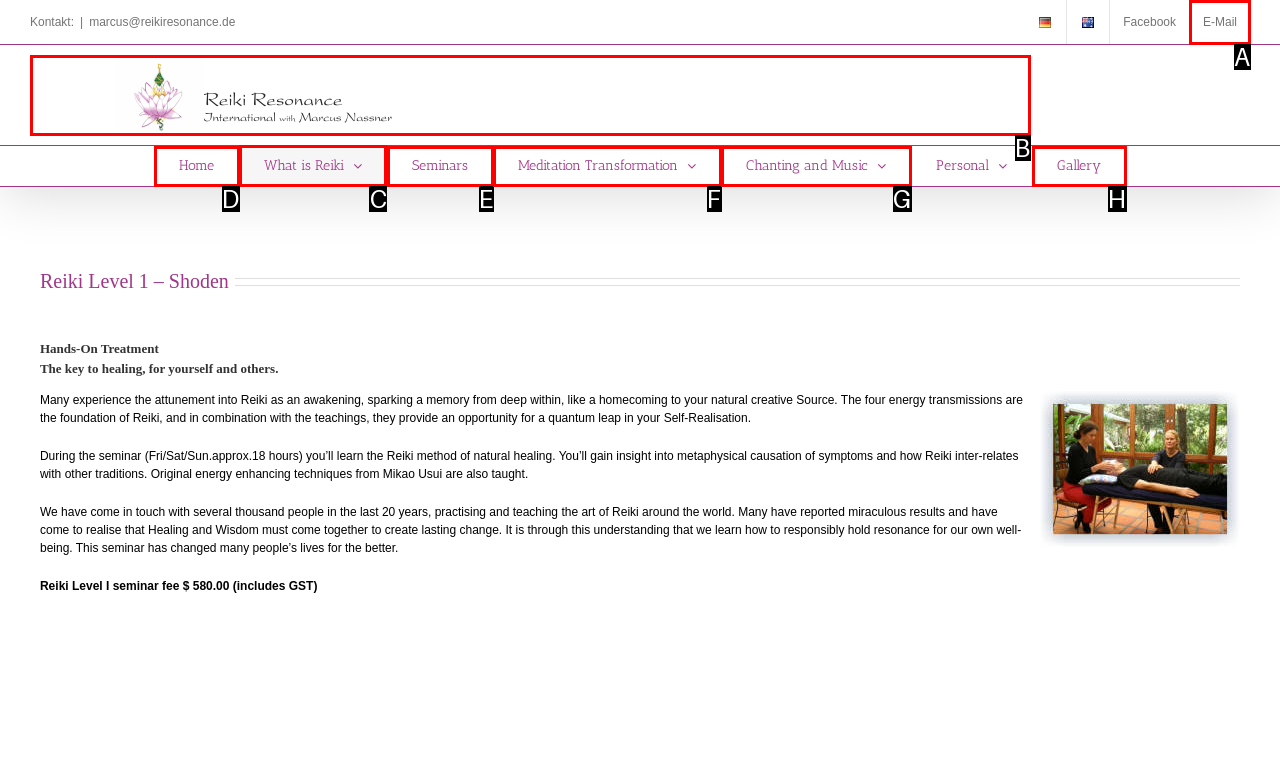Find the appropriate UI element to complete the task: View eBooks. Indicate your choice by providing the letter of the element.

None